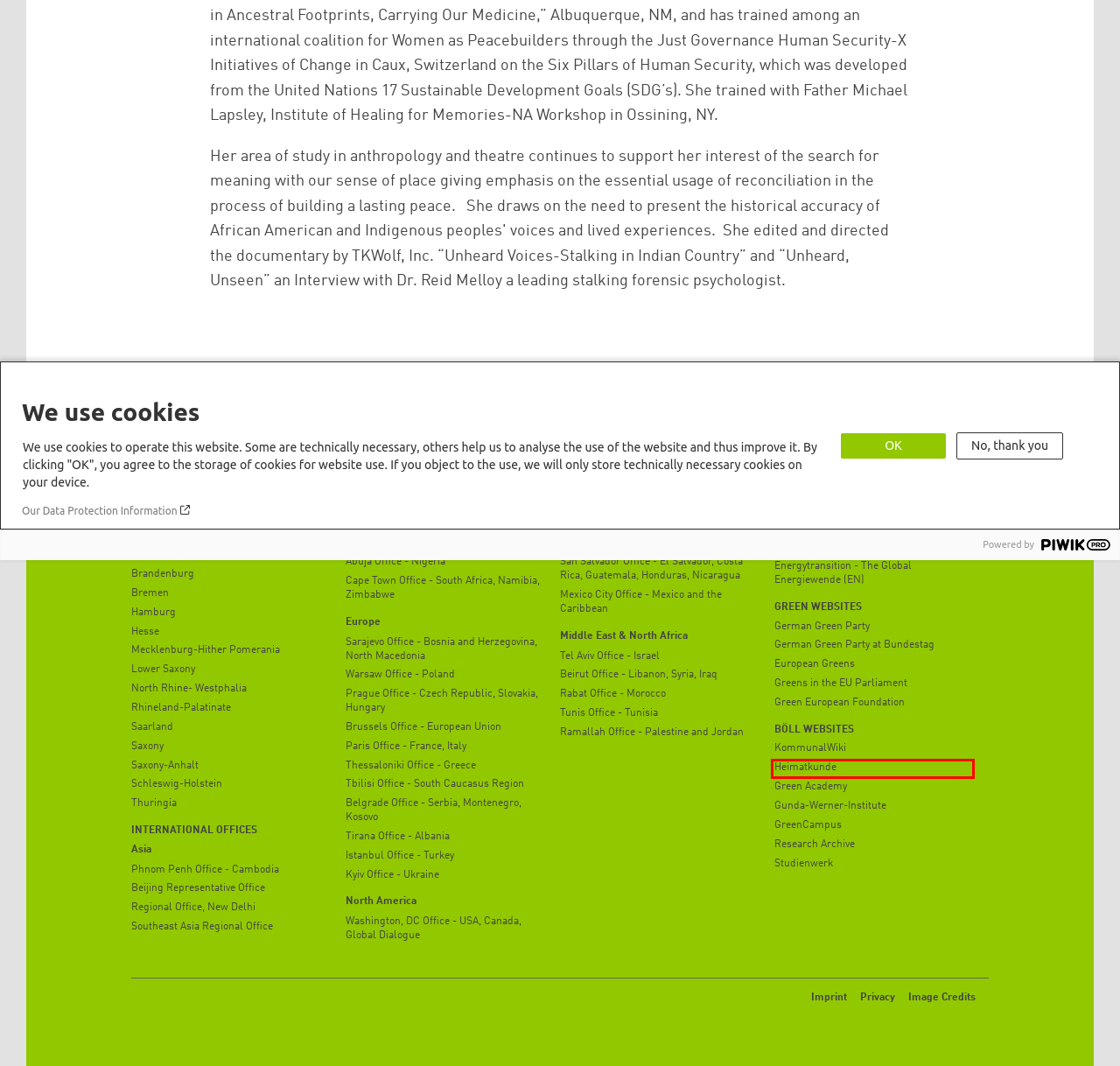Given a screenshot of a webpage with a red bounding box, please pick the webpage description that best fits the new webpage after clicking the element inside the bounding box. Here are the candidates:
A. Startseite
B. heimatkunde | Migrationspolitisches Portal der Heinrich-Böll-Stiftung
C. Heinrich Böll Stiftung | Київ – Україна
D. Heinrich-Böll-Stiftung - Ciudad de México | México y el Caribe
E. Heinrich-Böll-Stiftung Hessen
F. TripleCrisis
G. Our information privacy policy | Heinrich Böll Stiftung
H. Heinrich von Arabien – Nachrichten aus dem Nahen Osten und Nordafrika

B